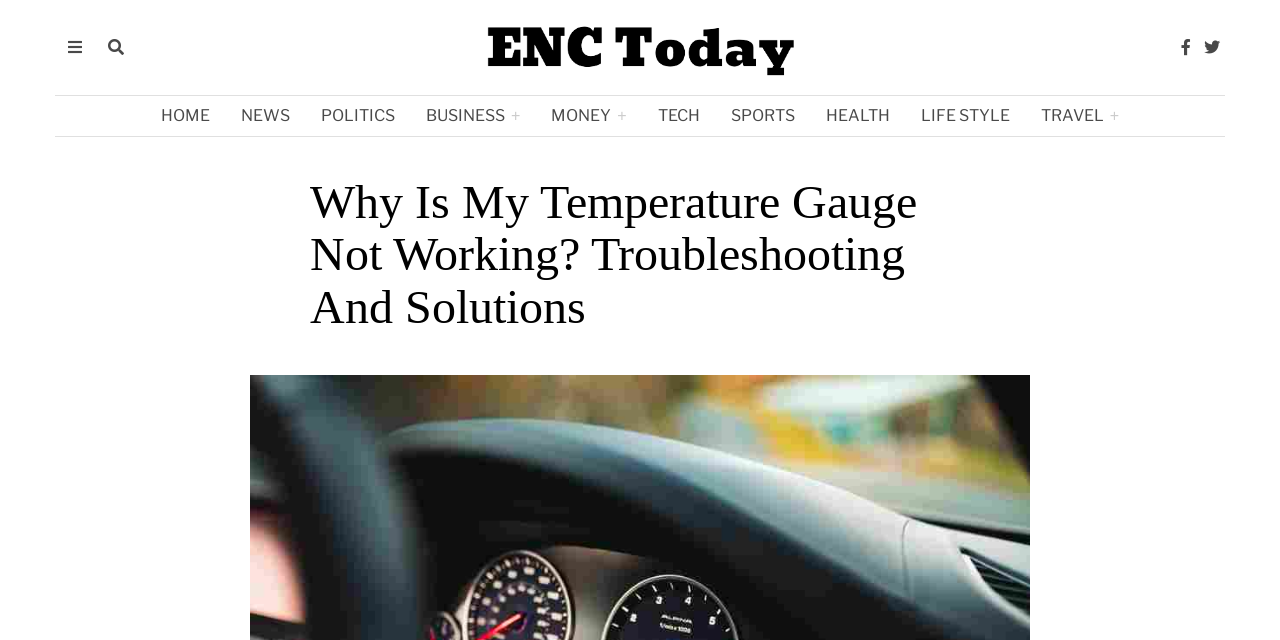How many social media links are present at the top right corner?
Using the image as a reference, answer with just one word or a short phrase.

2